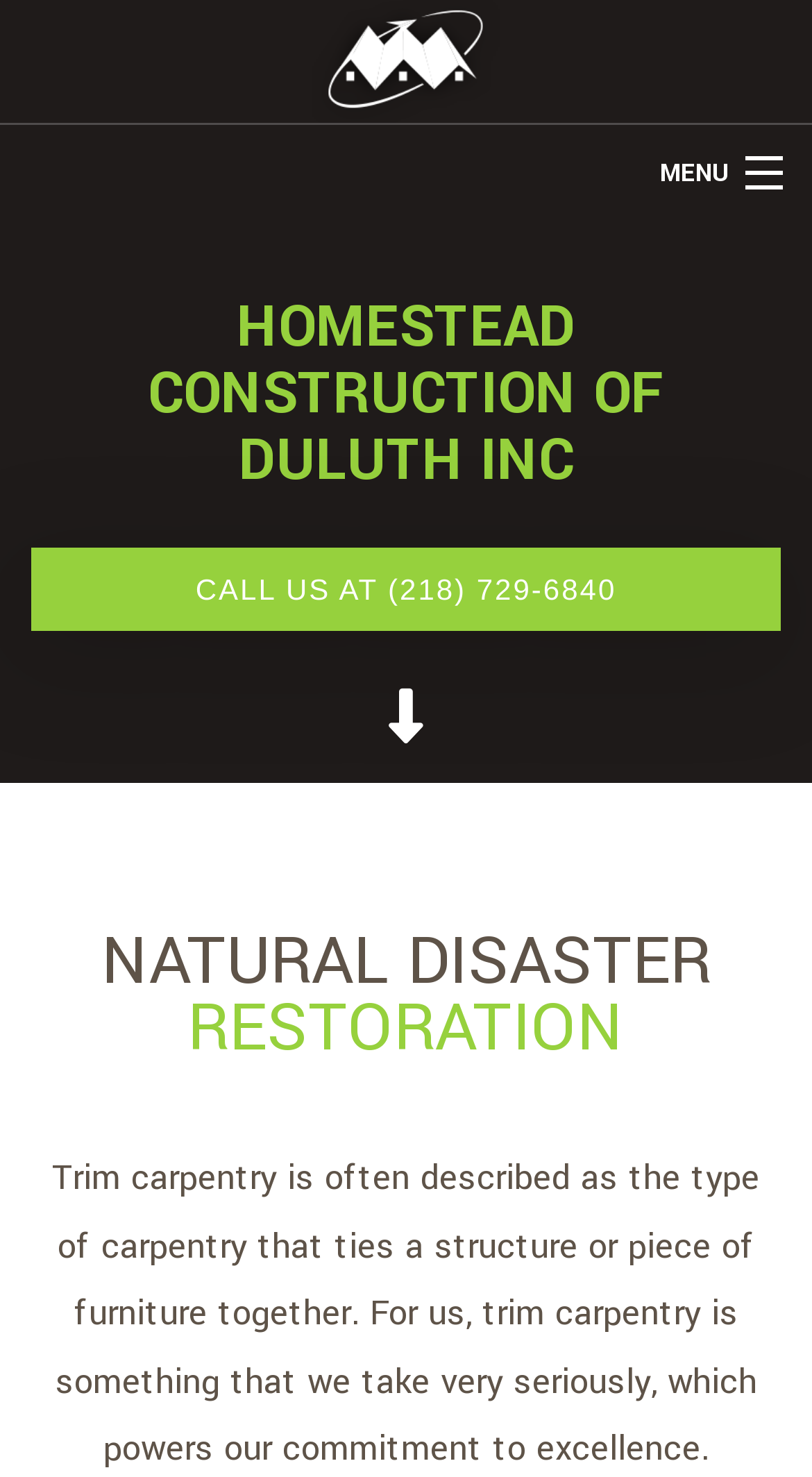Extract the text of the main heading from the webpage.

HOMESTEAD CONSTRUCTION OF DULUTH INC